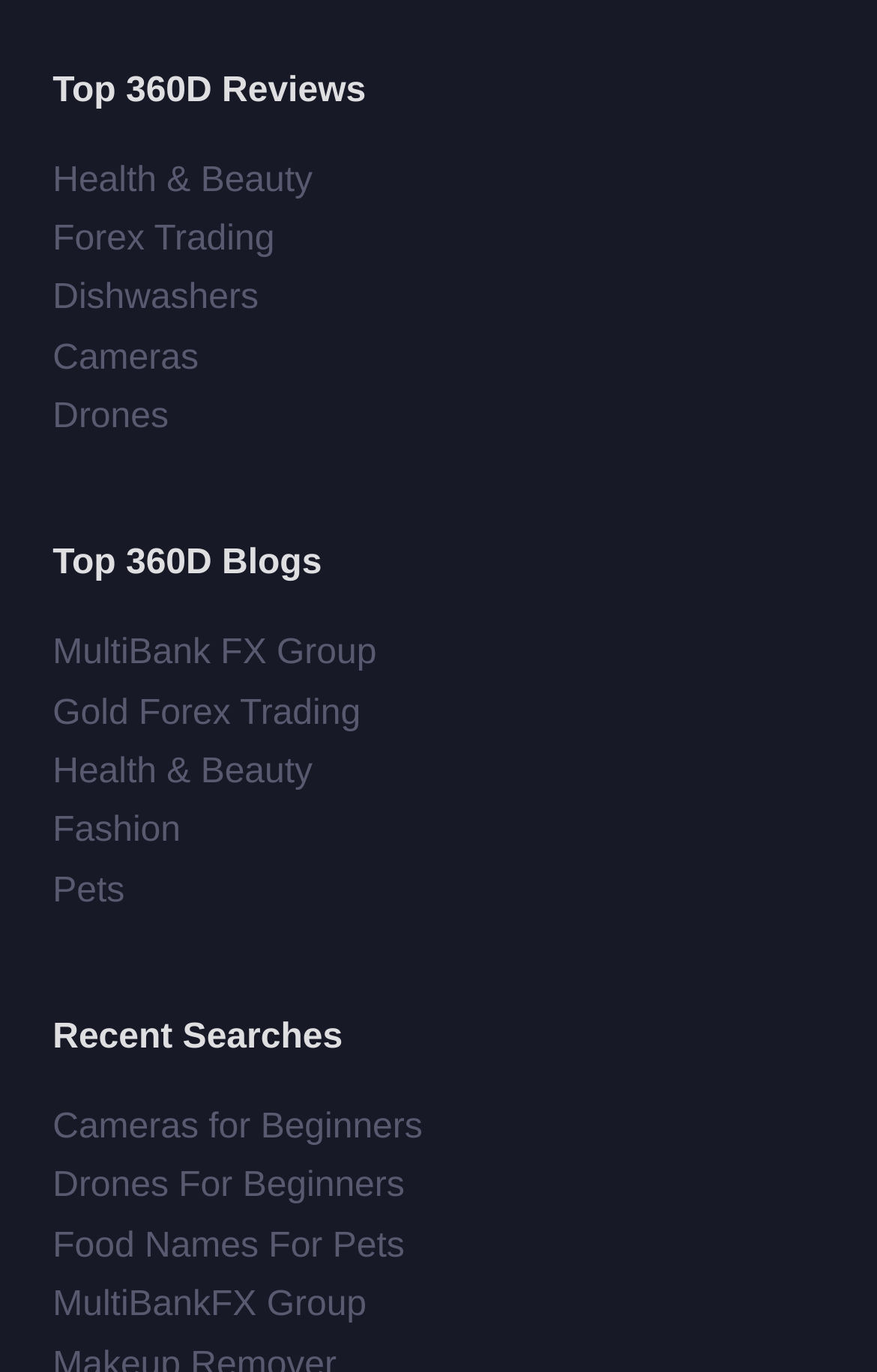Highlight the bounding box coordinates of the region I should click on to meet the following instruction: "Read about MultiBank FX Group".

[0.06, 0.462, 0.429, 0.49]